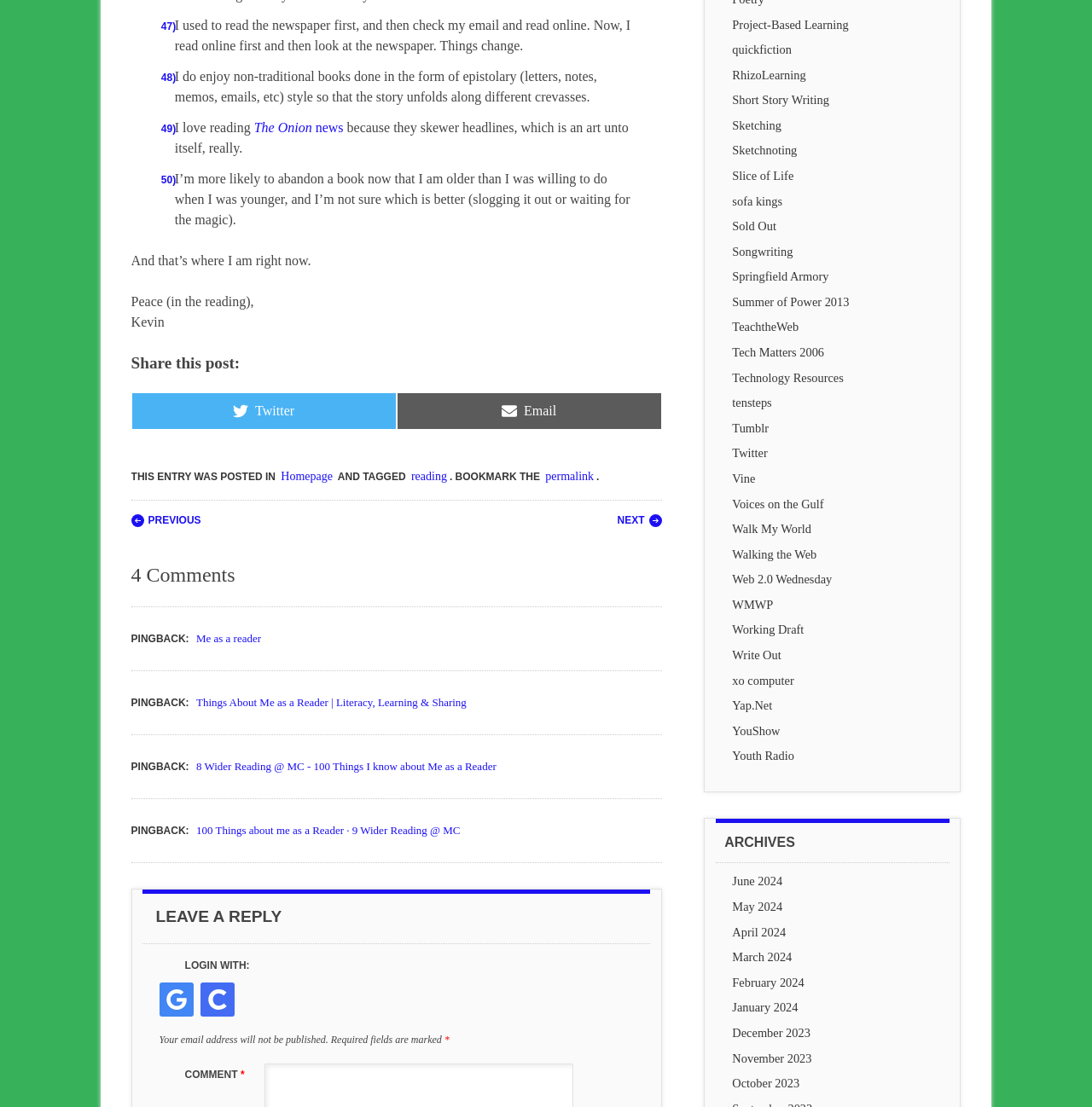Locate the UI element described by permalink in the provided webpage screenshot. Return the bounding box coordinates in the format (top-left x, top-left y, bottom-right x, bottom-right y), ensuring all values are between 0 and 1.

[0.497, 0.424, 0.546, 0.436]